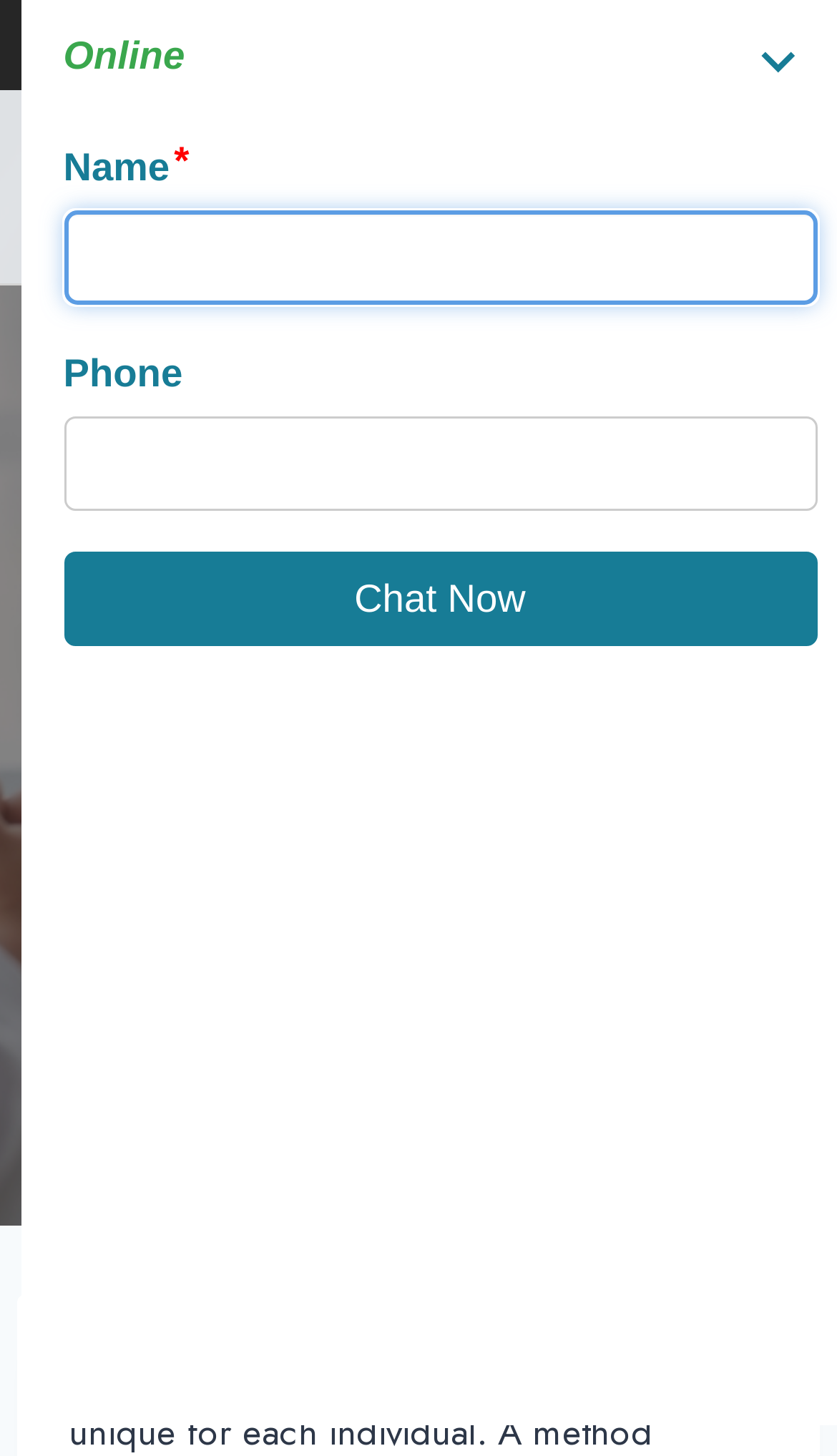Generate the main heading text from the webpage.

Is Someone On MAT Sober? Concept, Benefits, & More